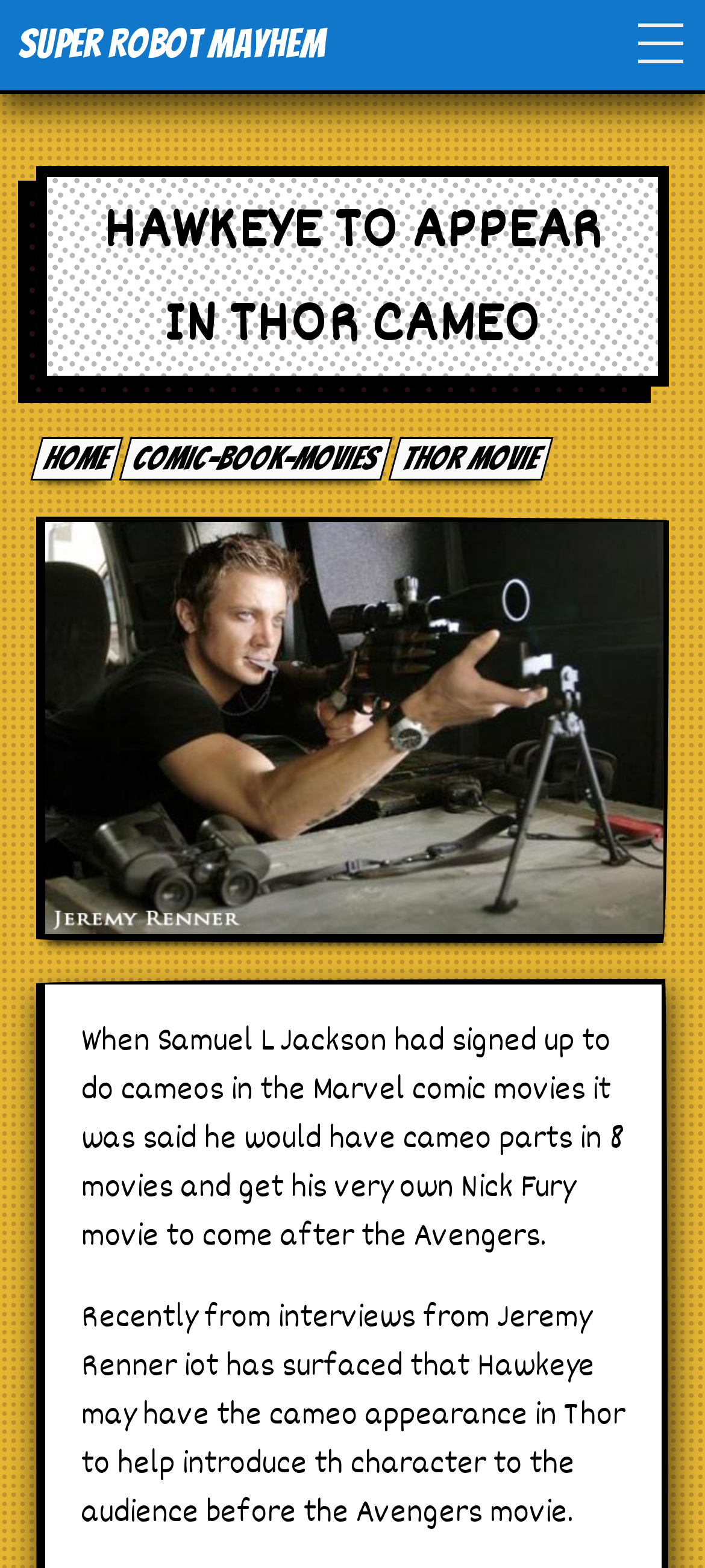Generate a thorough caption detailing the webpage content.

The webpage appears to be an article about the Marvel movie Thor, specifically discussing the possibility of Hawkeye replacing Samuel L. Jackson's cameo appearance. 

At the top of the page, there is a navigation menu with seven links: "Super Robot Mayhem", "Home", "Movies", "Comics", "Events", "TV", and "Toys". These links are aligned horizontally and take up a significant portion of the top section of the page.

Below the navigation menu, there is a prominent heading that reads "HAWKEYE TO APPEAR IN THOR CAMEO". This heading is centered and takes up a significant amount of vertical space.

To the right of the heading, there are three links: "Home", "comic-book-movies", and "Thor Movie". These links are stacked vertically and are positioned near the top-right corner of the page.

The main content of the article is divided into two paragraphs of text. The first paragraph discusses Samuel L. Jackson's cameo appearances in Marvel movies, including his potential role in Thor. The second paragraph mentions an interview with Jeremy Renner, where it is revealed that Hawkeye may replace Samuel L. Jackson's cameo in Thor to introduce the character before the Avengers movie. These paragraphs are positioned below the heading and links, taking up the majority of the page's vertical space.